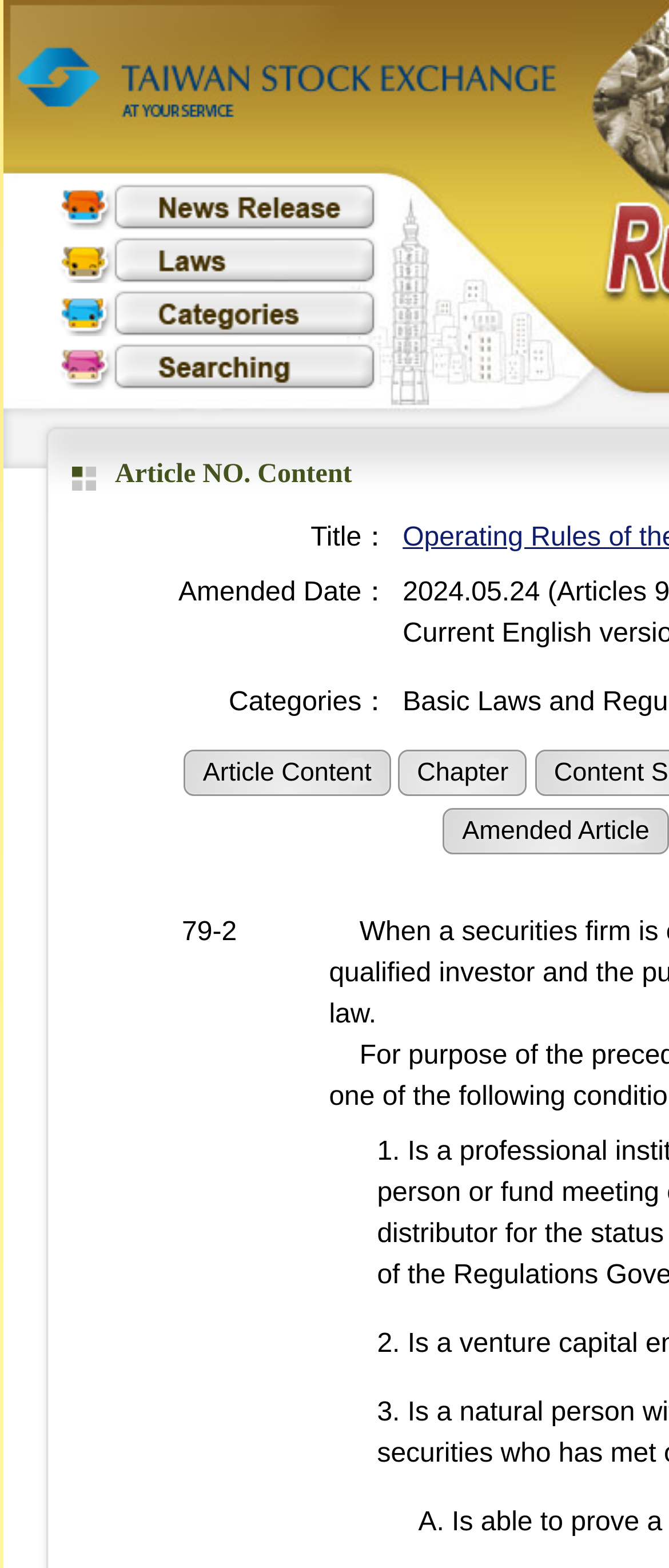What is the last link on the 'Amended Article' section?
Look at the image and respond with a single word or a short phrase.

A.